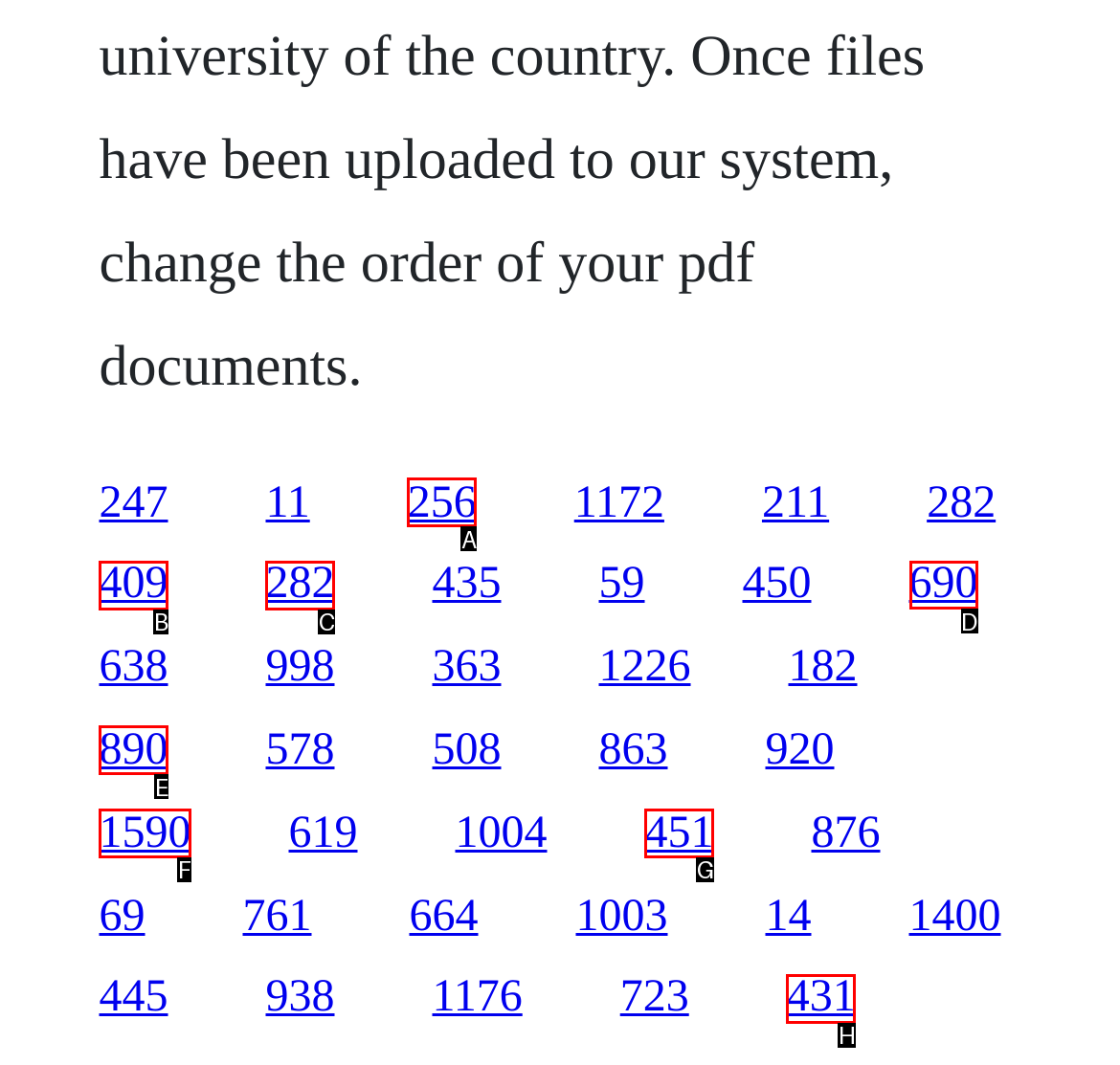Select the HTML element that needs to be clicked to perform the task: go to the webpage of link 690. Reply with the letter of the chosen option.

D